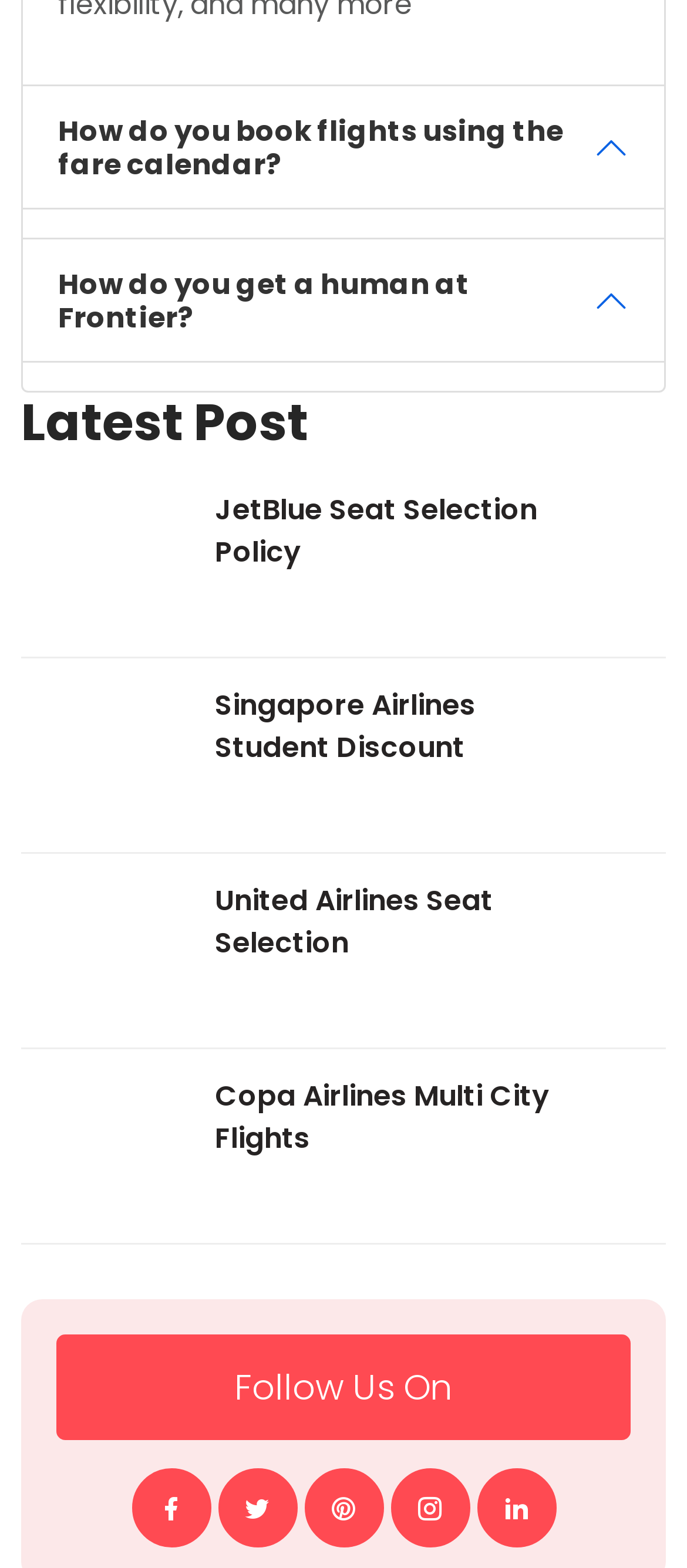Determine the bounding box coordinates of the area to click in order to meet this instruction: "Read 'JetBlue Seat Selection Policy'".

[0.031, 0.382, 0.279, 0.408]